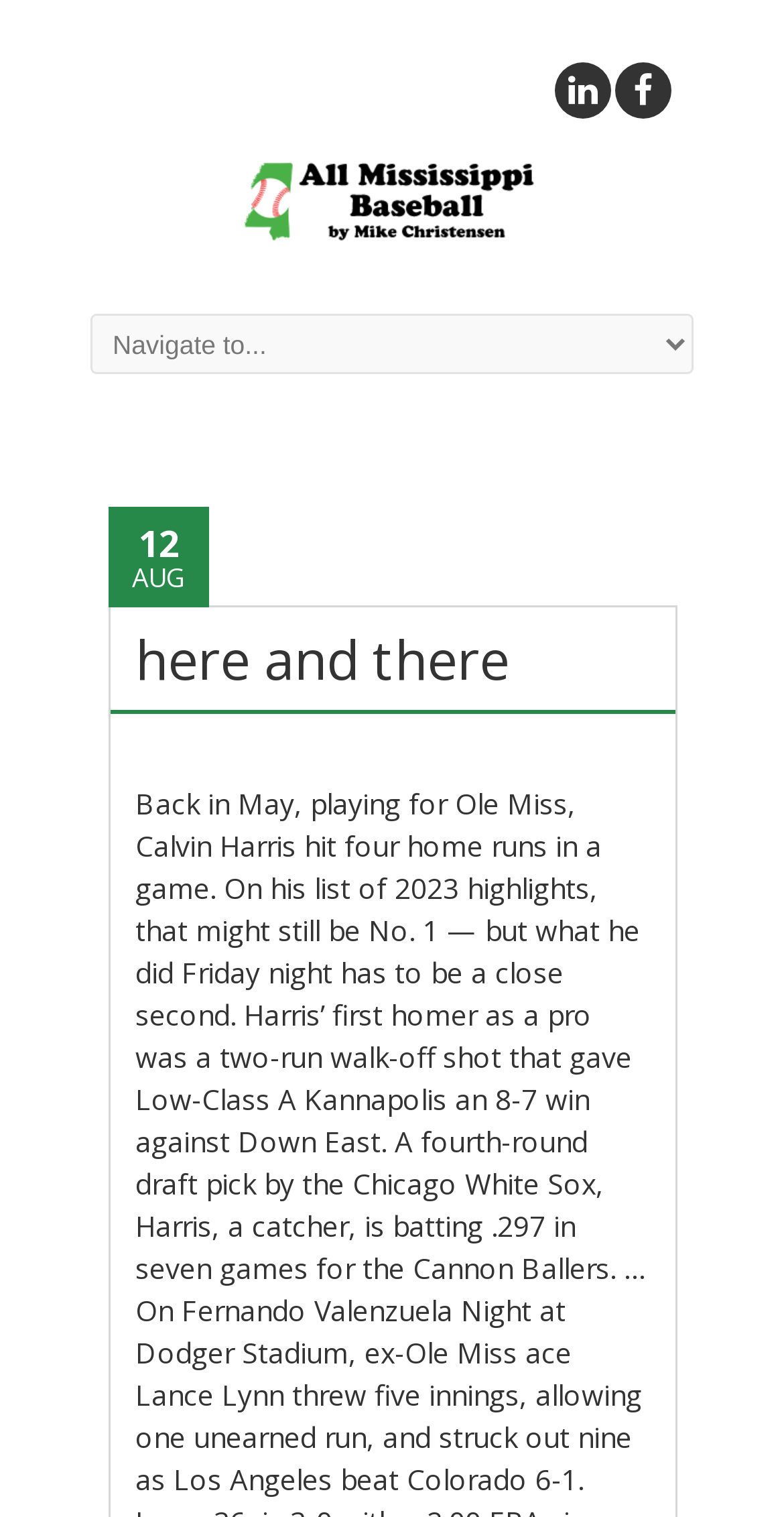Respond to the following query with just one word or a short phrase: 
What is the website's name?

here and there - All Mississippi Baseball